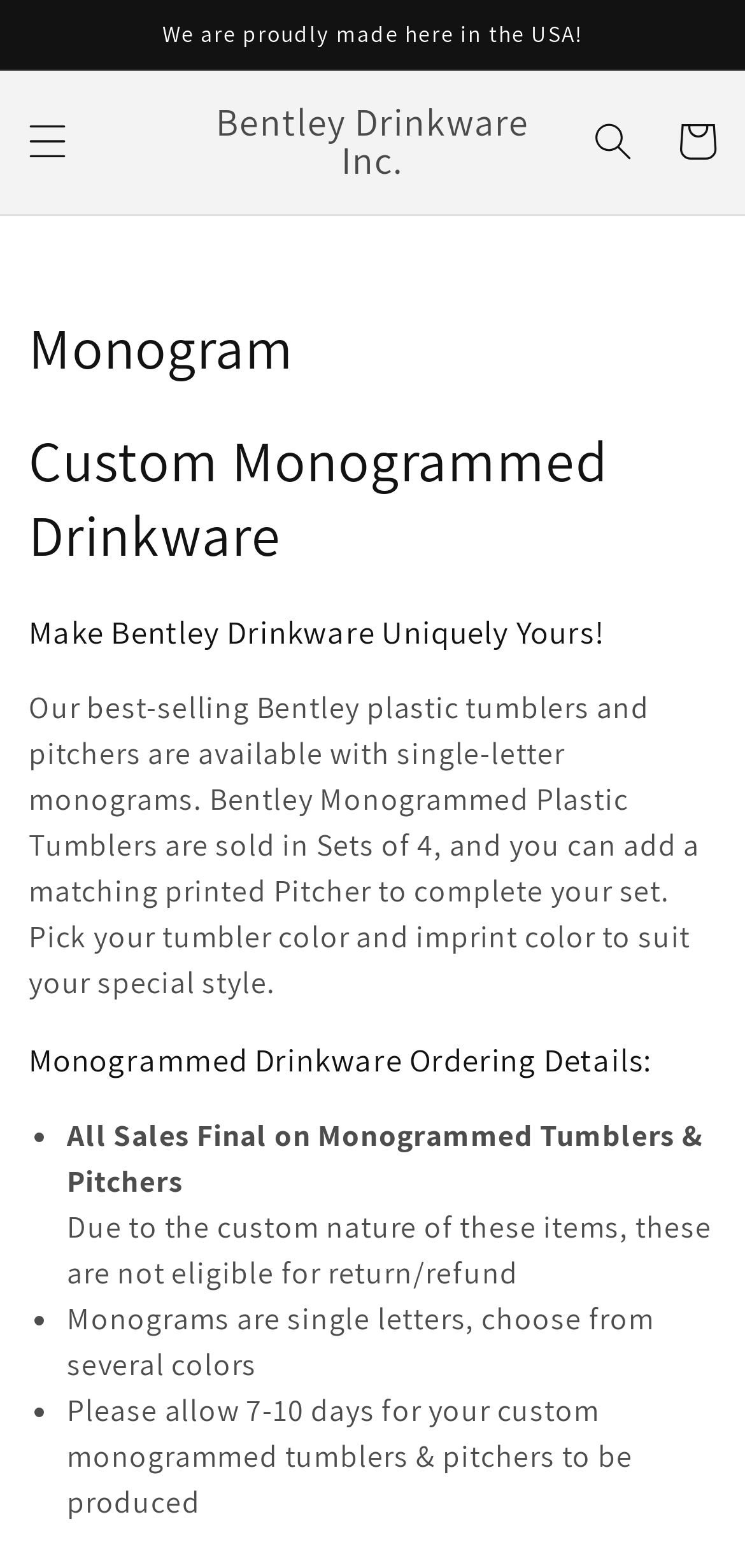Create a detailed narrative describing the layout and content of the webpage.

This webpage is about custom monogrammed drinkware from Bentley Drinkware Inc. At the top, there is an announcement section that proudly declares that the products are made in the USA. Below this, there is a menu button on the left and a search button on the right. In the center, the company's name "Bentley Drinkware Inc." is displayed as a link.

The main content of the page is divided into sections. The first section has a heading "Collection: Monogram" and is followed by a series of headings that introduce the custom monogrammed drinkware products. The text explains that the best-selling Bentley plastic tumblers and pitchers can be customized with single-letter monograms and are sold in sets of four. The text also provides details on how to customize the products, including choosing the tumbler color and imprint color.

Below this, there is a section with a heading "Monogrammed Drinkware Ordering Details:" that lists important details about ordering custom monogrammed drinkware. The list includes information such as all sales being final, the custom nature of the products making them non-returnable, the option to choose from several monogram colors, and the production time of 7-10 days.

Throughout the page, there are no images, but the text is organized into clear sections with headings, making it easy to navigate and understand the information about custom monogrammed drinkware from Bentley Drinkware Inc.